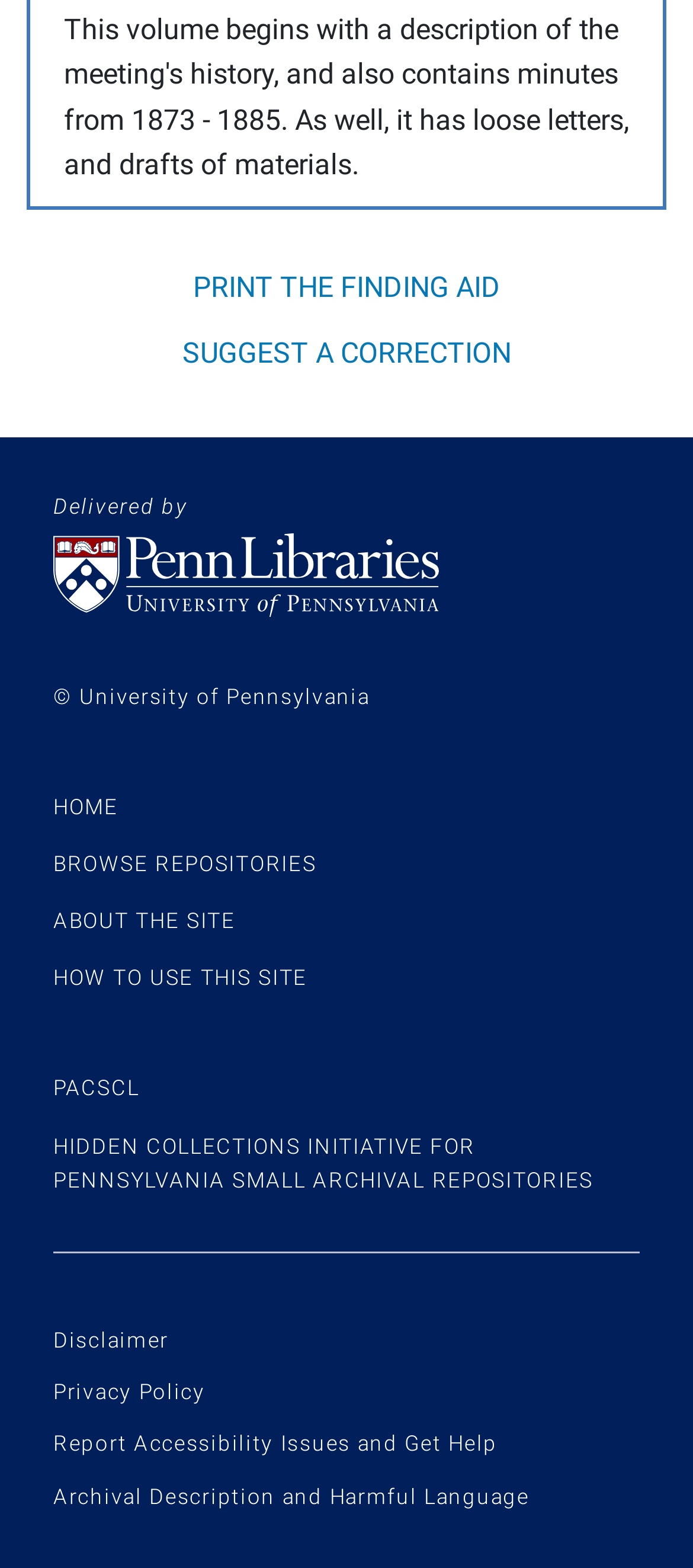Could you specify the bounding box coordinates for the clickable section to complete the following instruction: "Learn about the site"?

[0.077, 0.579, 0.34, 0.595]